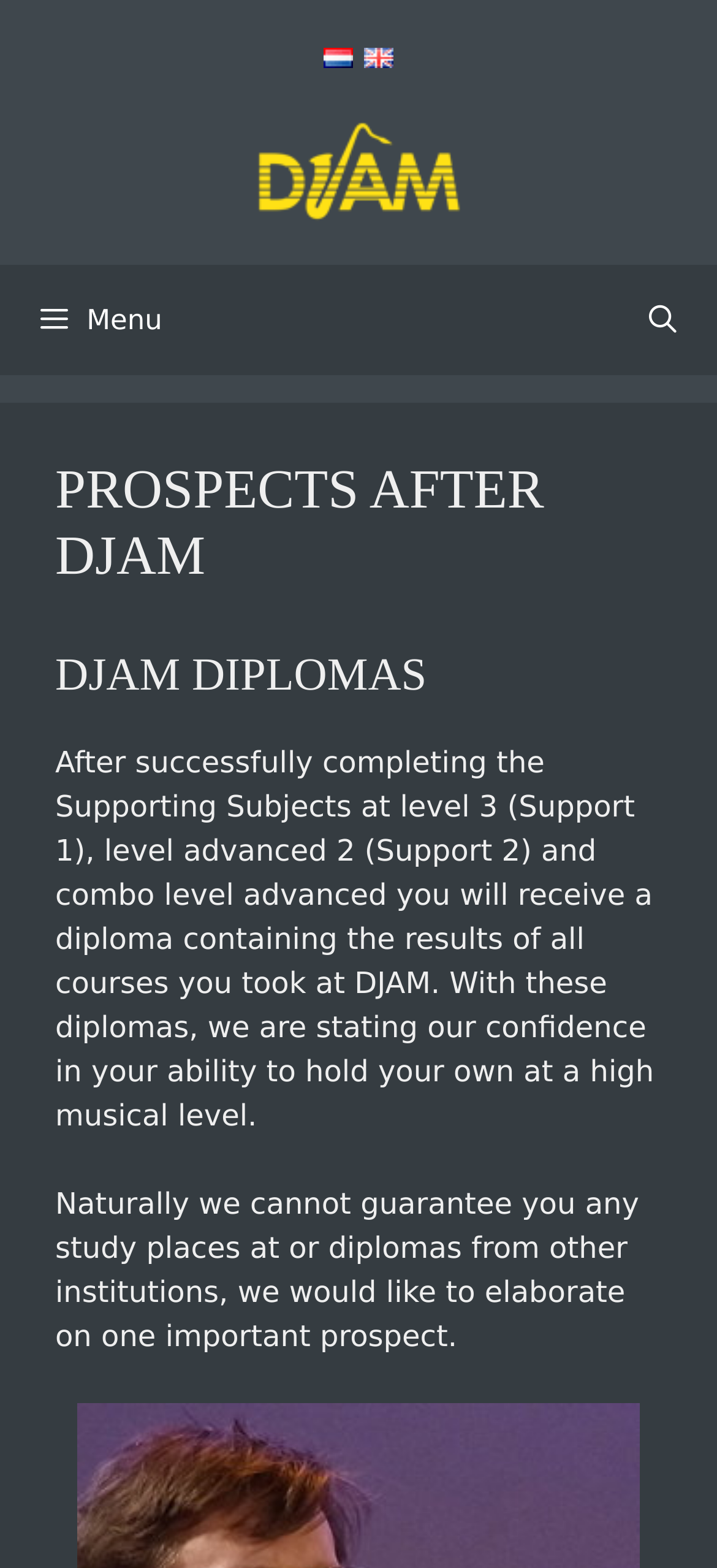Answer the question below using just one word or a short phrase: 
What is the relationship between DJAM diplomas and study places at other institutions?

No guarantee